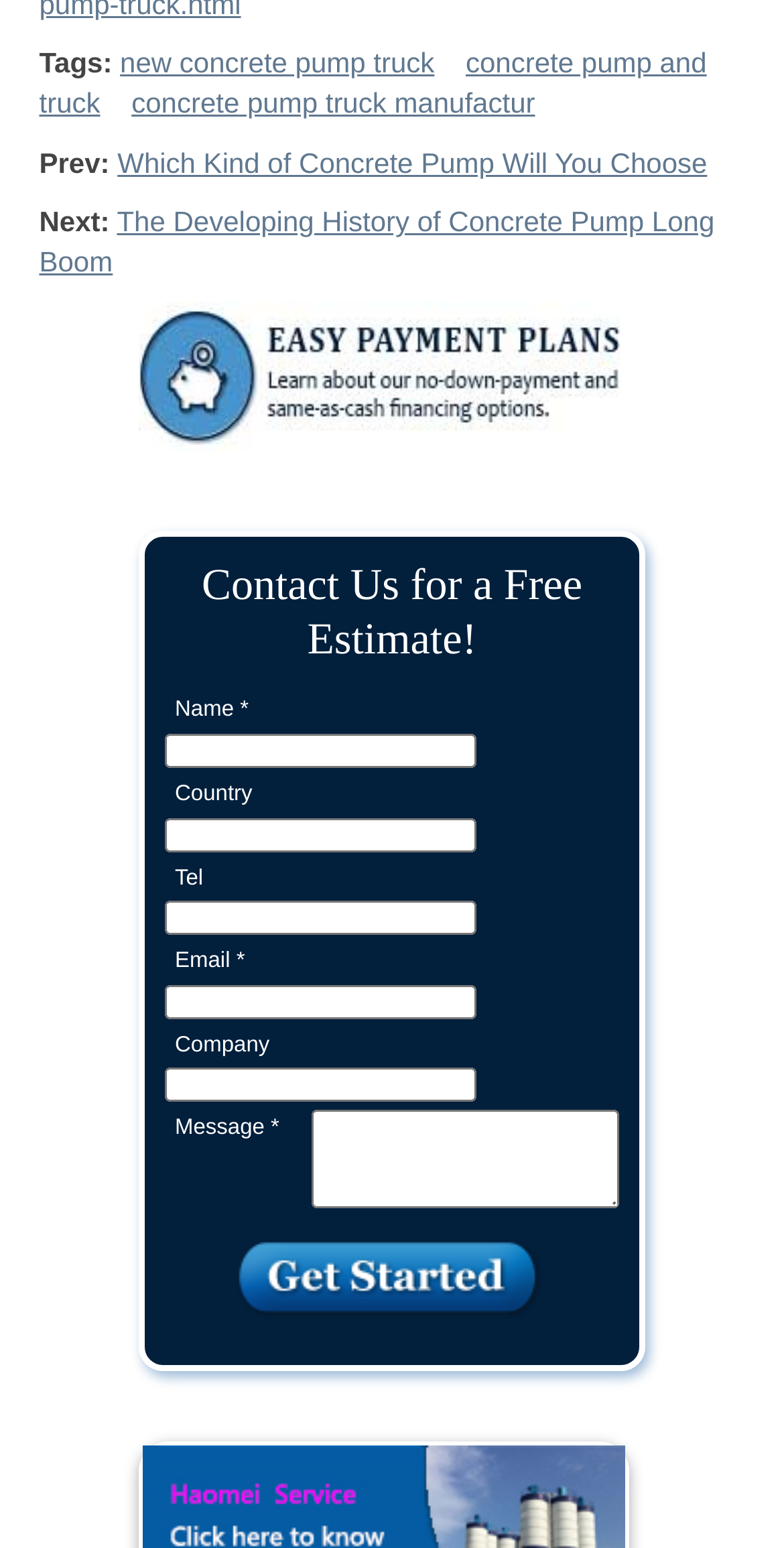What is the text of the button on the form?
Refer to the image and provide a one-word or short phrase answer.

Submit